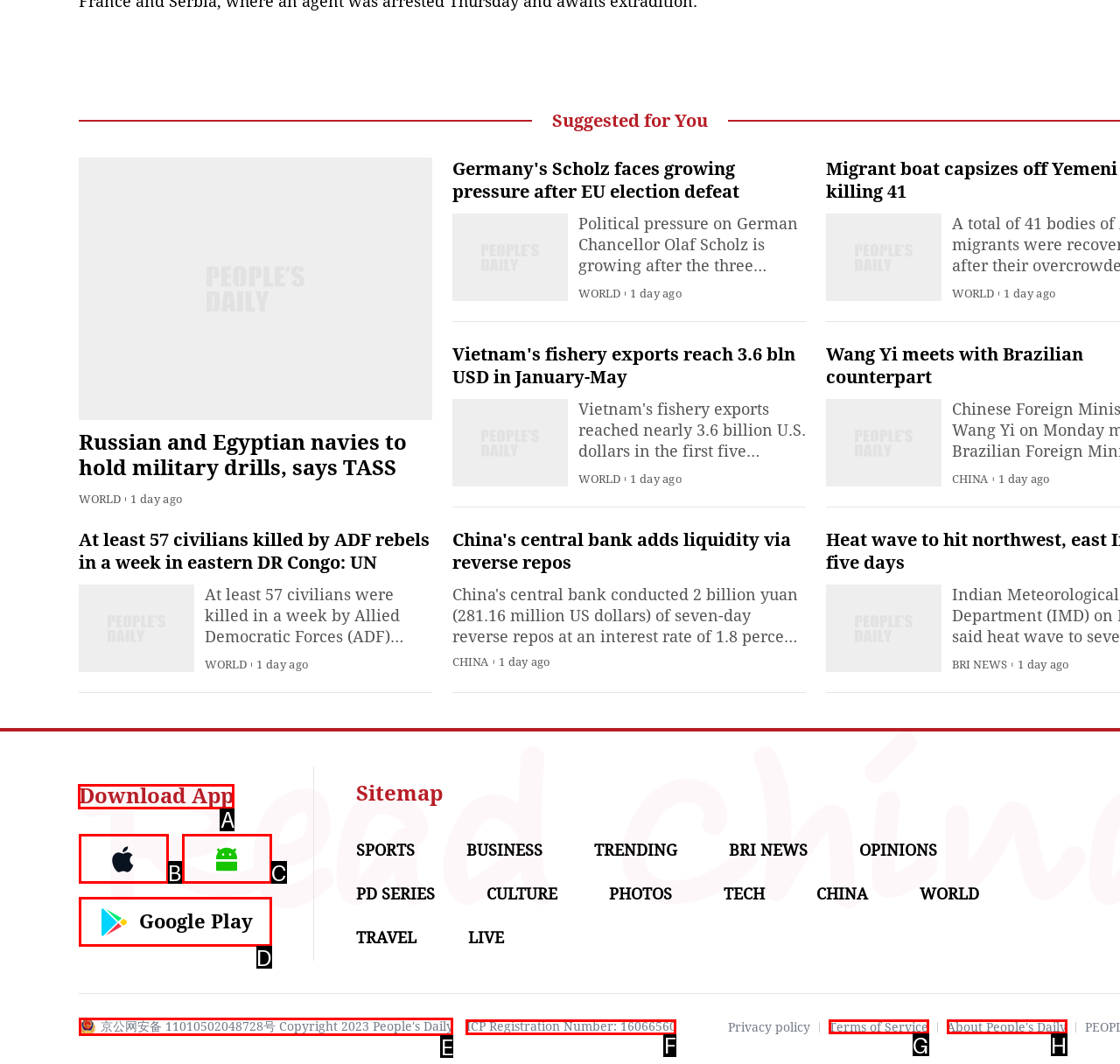Choose the letter of the option you need to click to Download the People's Daily English language App. Answer with the letter only.

A